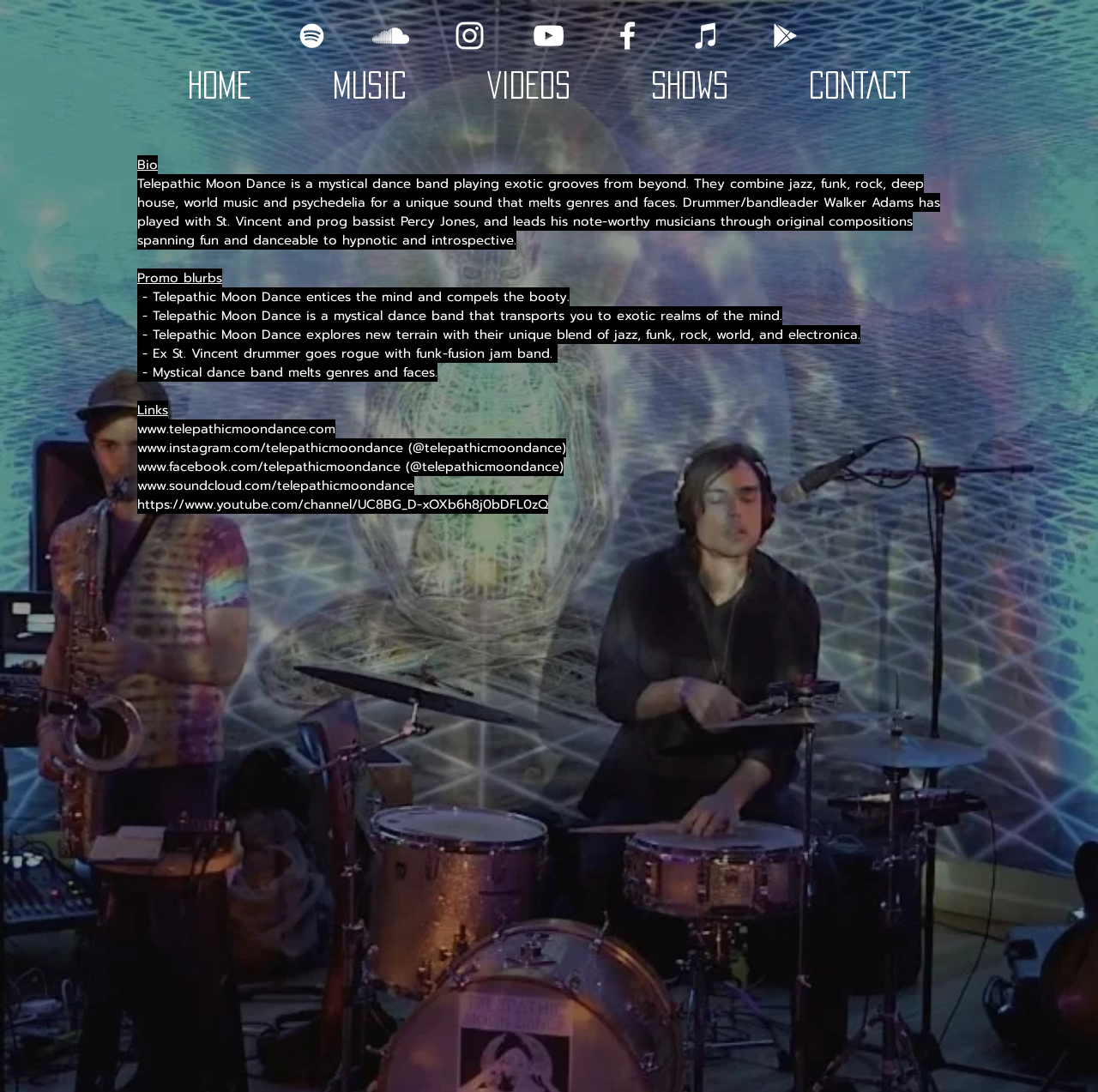Provide the bounding box coordinates in the format (top-left x, top-left y, bottom-right x, bottom-right y). All values are floating point numbers between 0 and 1. Determine the bounding box coordinate of the UI element described as: VIDEOS

[0.407, 0.056, 0.556, 0.094]